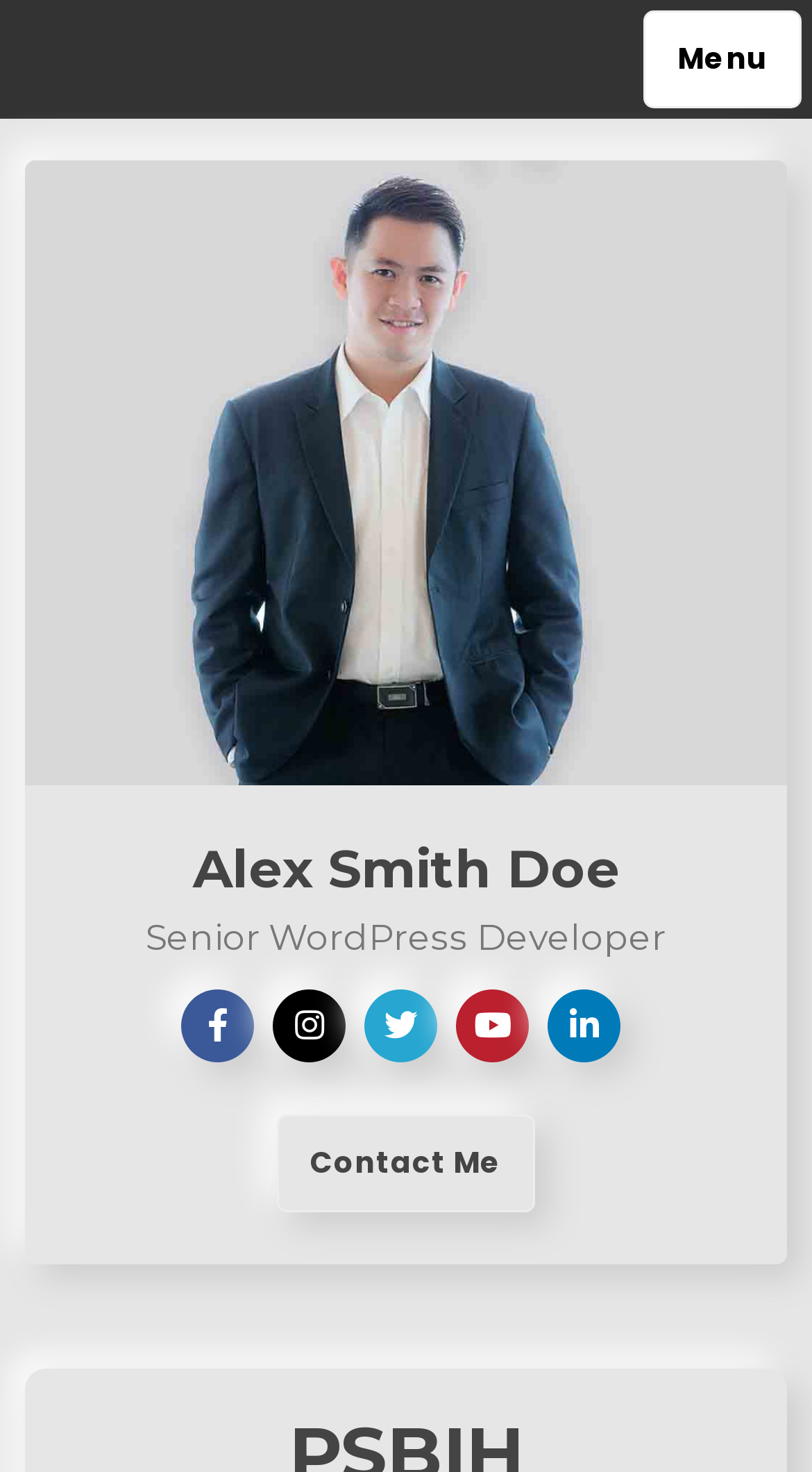What is the purpose of the 'Skip to content' link?
Look at the image and provide a short answer using one word or a phrase.

To skip to the main content